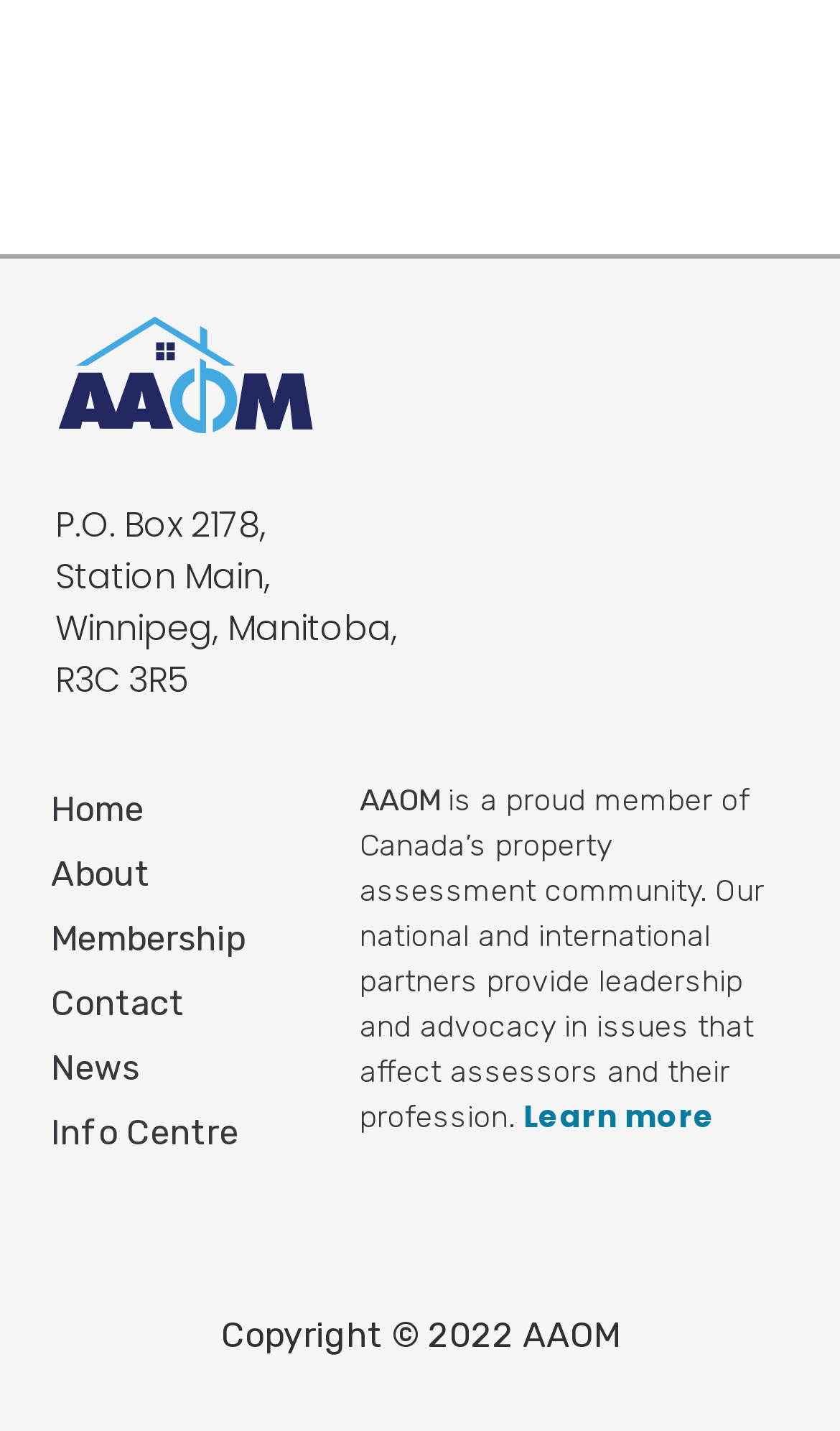What is the year of the copyright? Using the information from the screenshot, answer with a single word or phrase.

2022